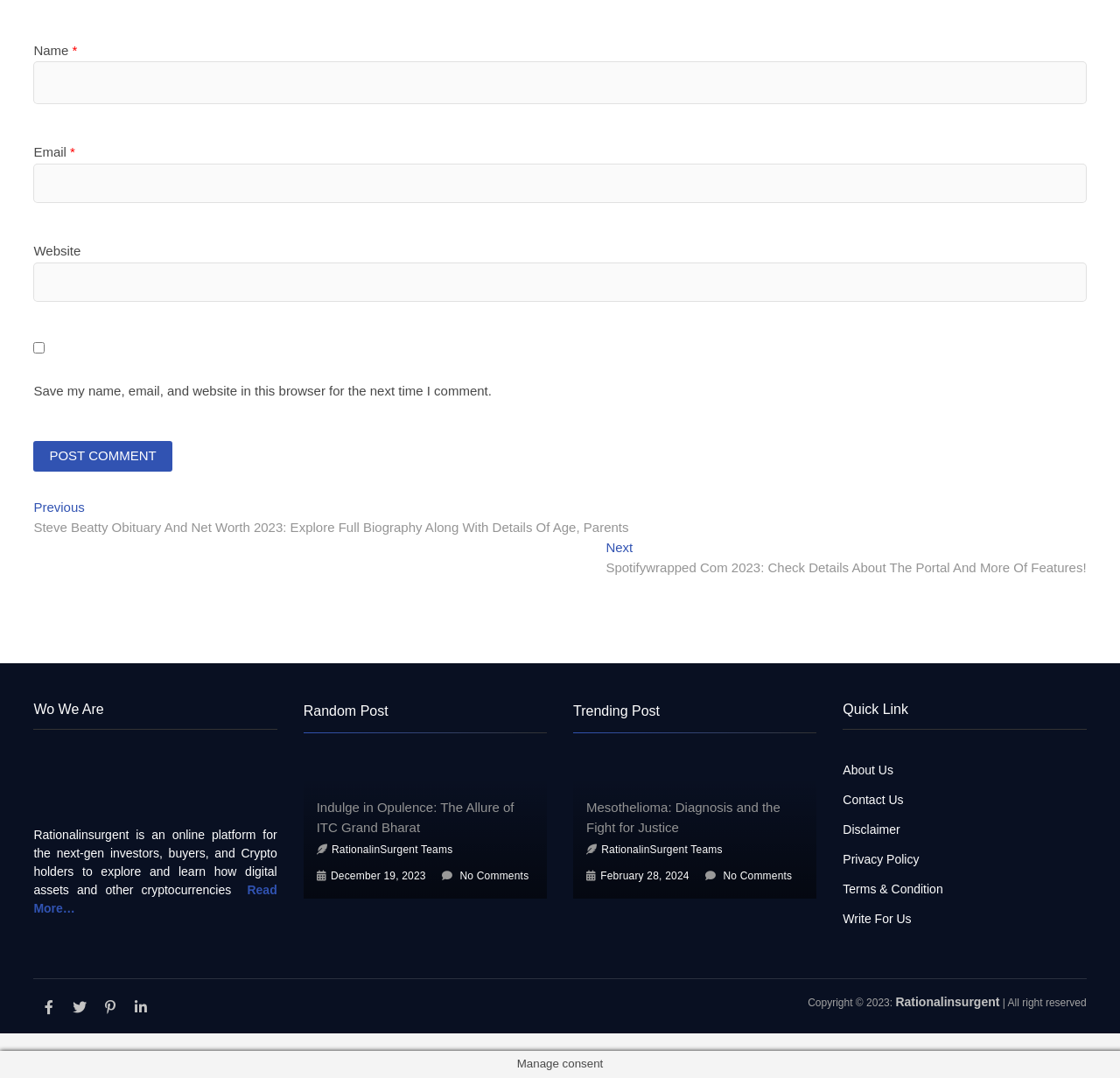Locate the bounding box coordinates of the element I should click to achieve the following instruction: "Visit the previous post".

[0.03, 0.464, 0.561, 0.5]